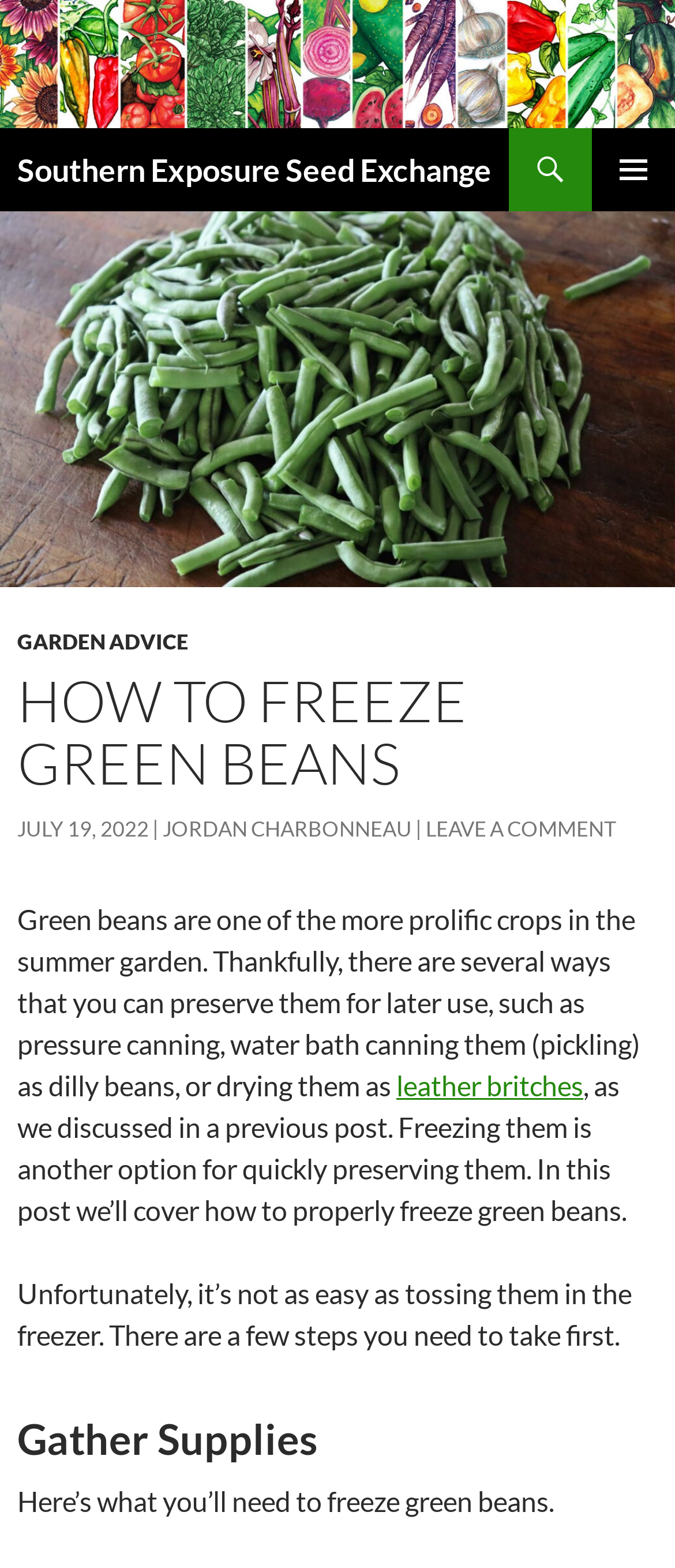Locate the bounding box coordinates of the clickable area to execute the instruction: "Learn about J.P. Morgan Asset Management". Provide the coordinates as four float numbers between 0 and 1, represented as [left, top, right, bottom].

None